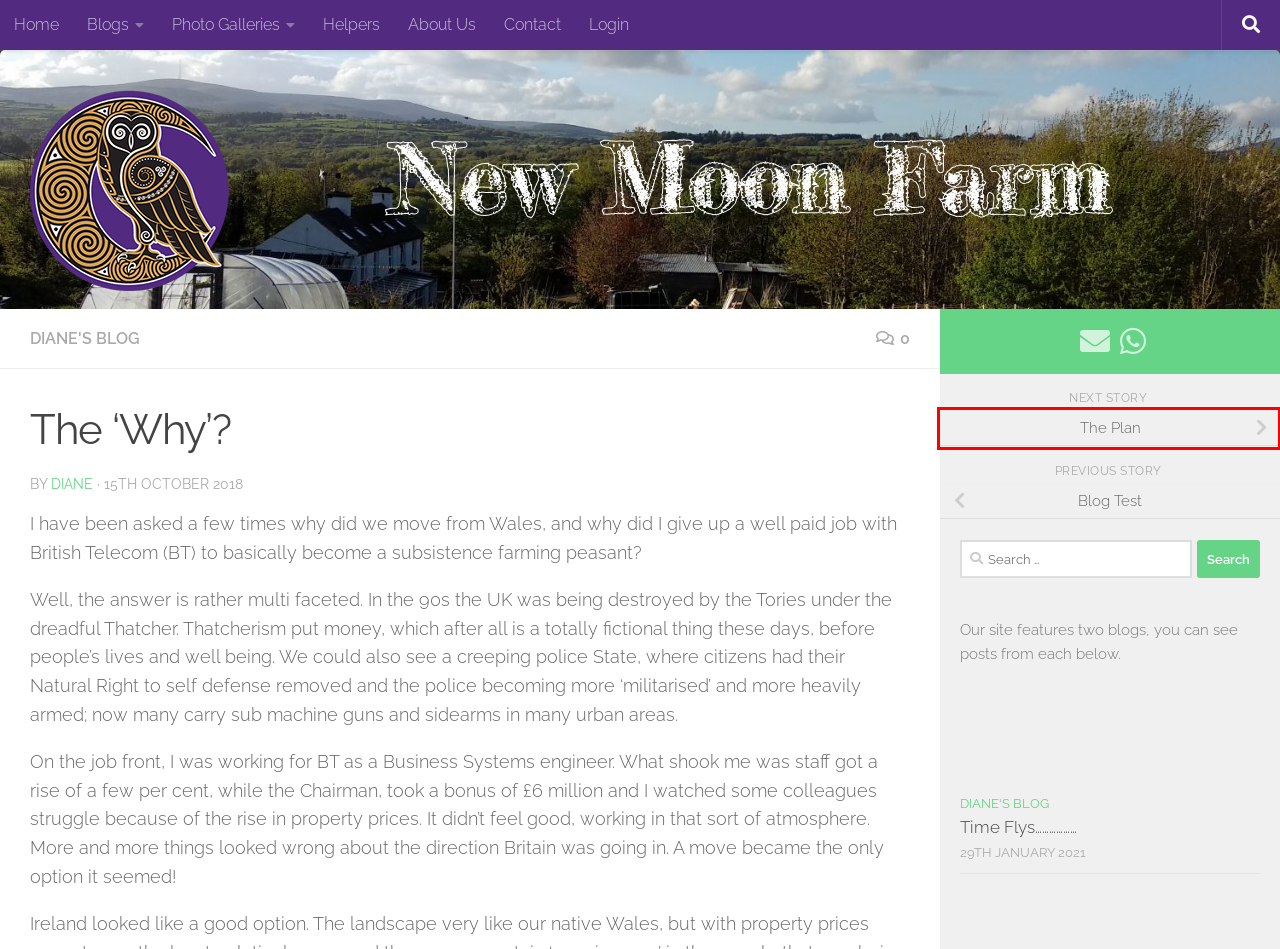Examine the screenshot of the webpage, which includes a red bounding box around an element. Choose the best matching webpage description for the page that will be displayed after clicking the element inside the red bounding box. Here are the candidates:
A. New Moon Farm: West Cork, Ireland -
B. Contact -
C. The Plan -
D. Recommended Reading. -
E. About Us -
F. Diane, Author at
G. Diane's Blog Archives -
H. Blog Test -

C